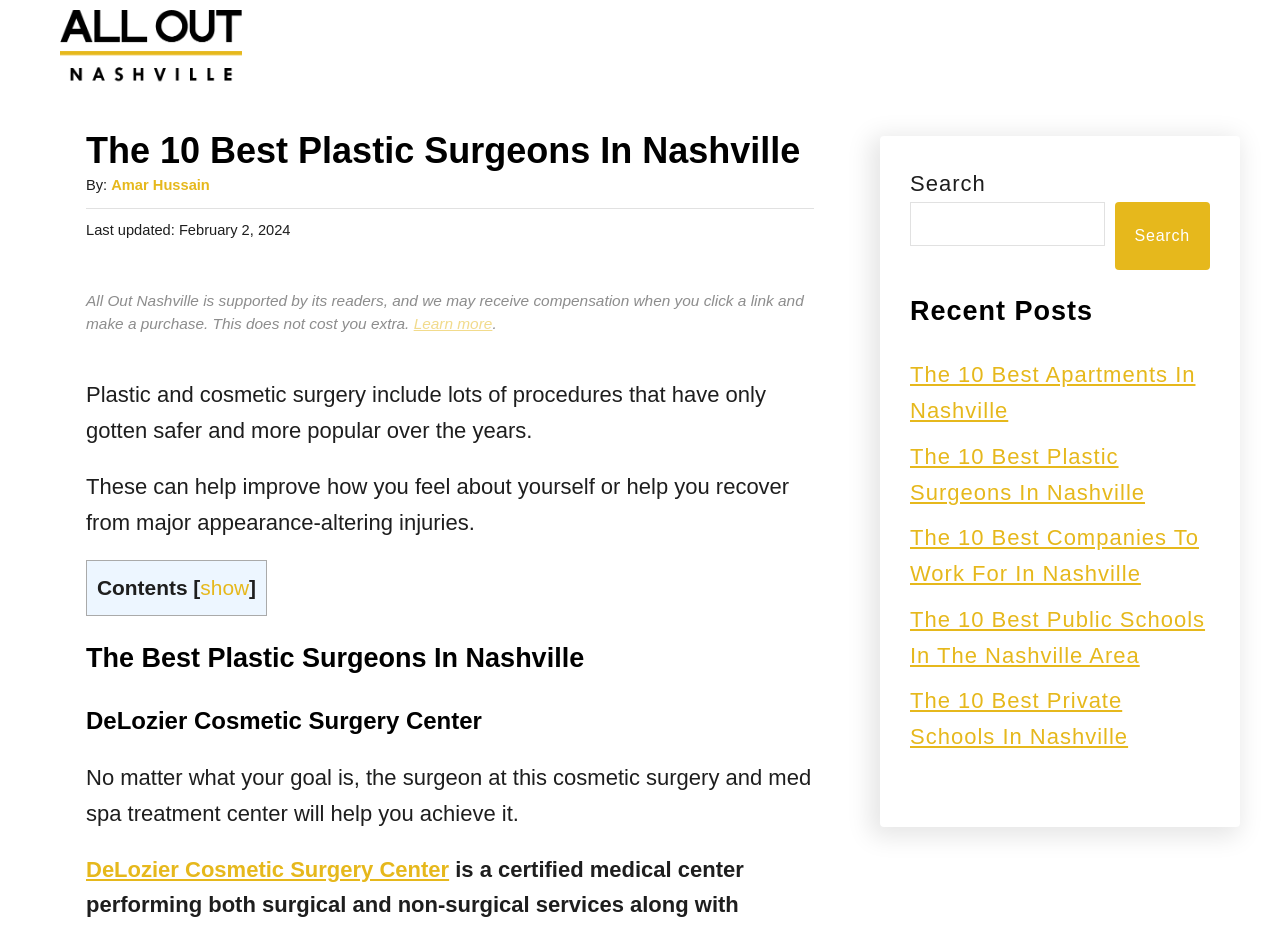Using the information in the image, give a comprehensive answer to the question: 
What is the purpose of the 'Recent Posts' section?

The 'Recent Posts' section is located in the right sidebar of the webpage, and it lists several article titles. This suggests that the purpose of the section is to show recent articles or posts published on the website, allowing users to easily access and read them.